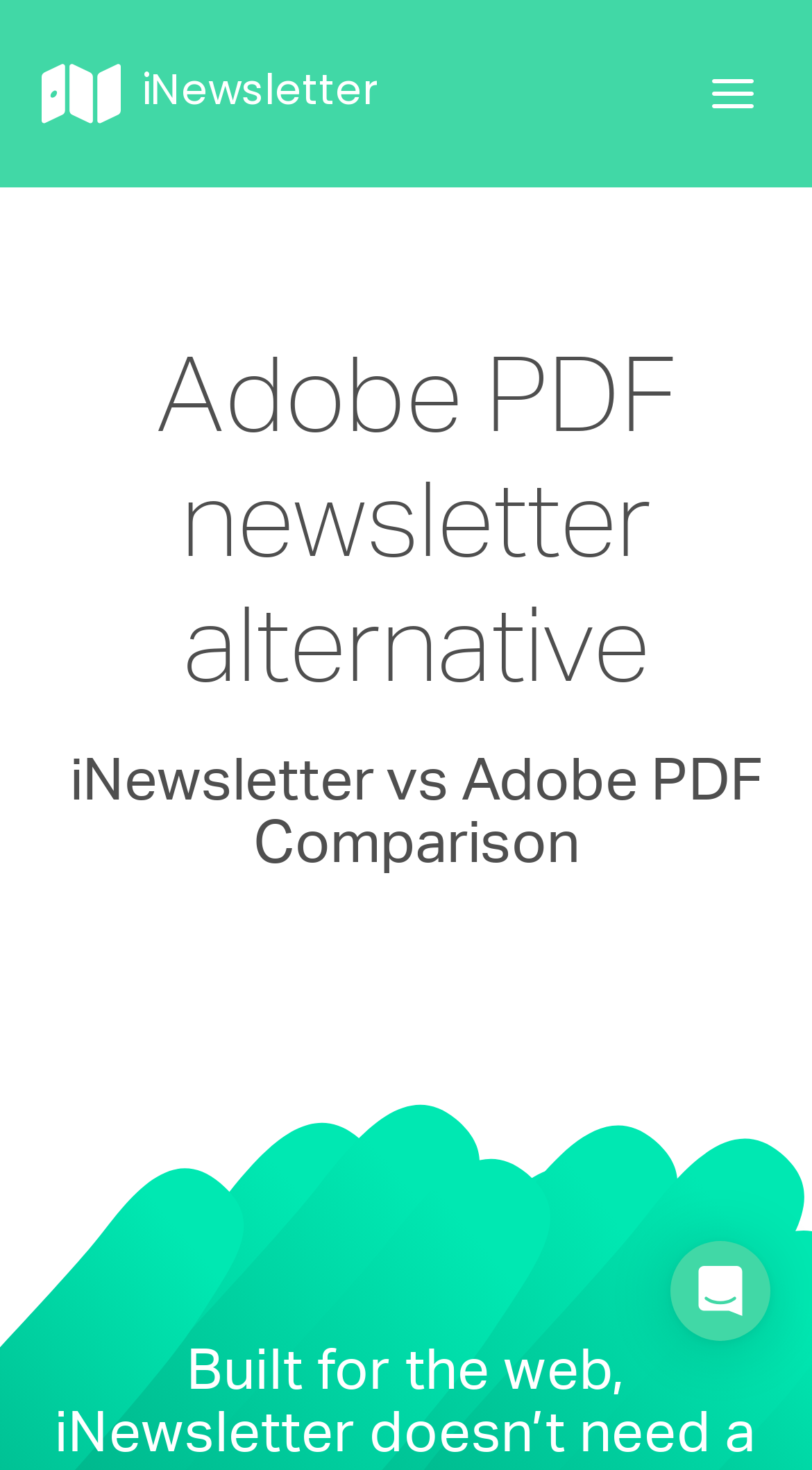What is the comparison being made on this webpage?
Please provide a single word or phrase as your answer based on the image.

iNewsletter vs Adobe PDF